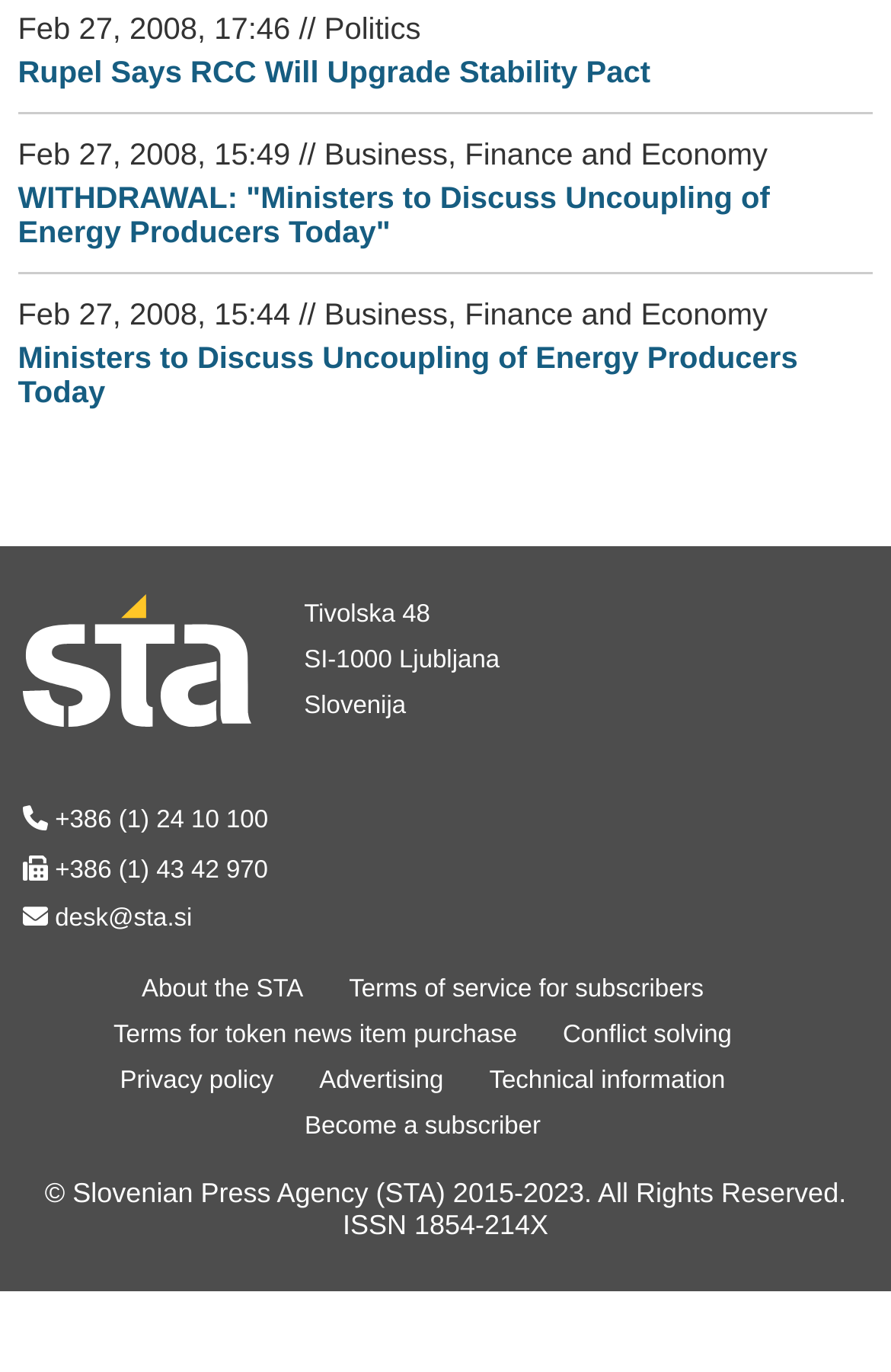Please predict the bounding box coordinates (top-left x, top-left y, bottom-right x, bottom-right y) for the UI element in the screenshot that fits the description: Terms of service for subscribers

[0.392, 0.712, 0.79, 0.732]